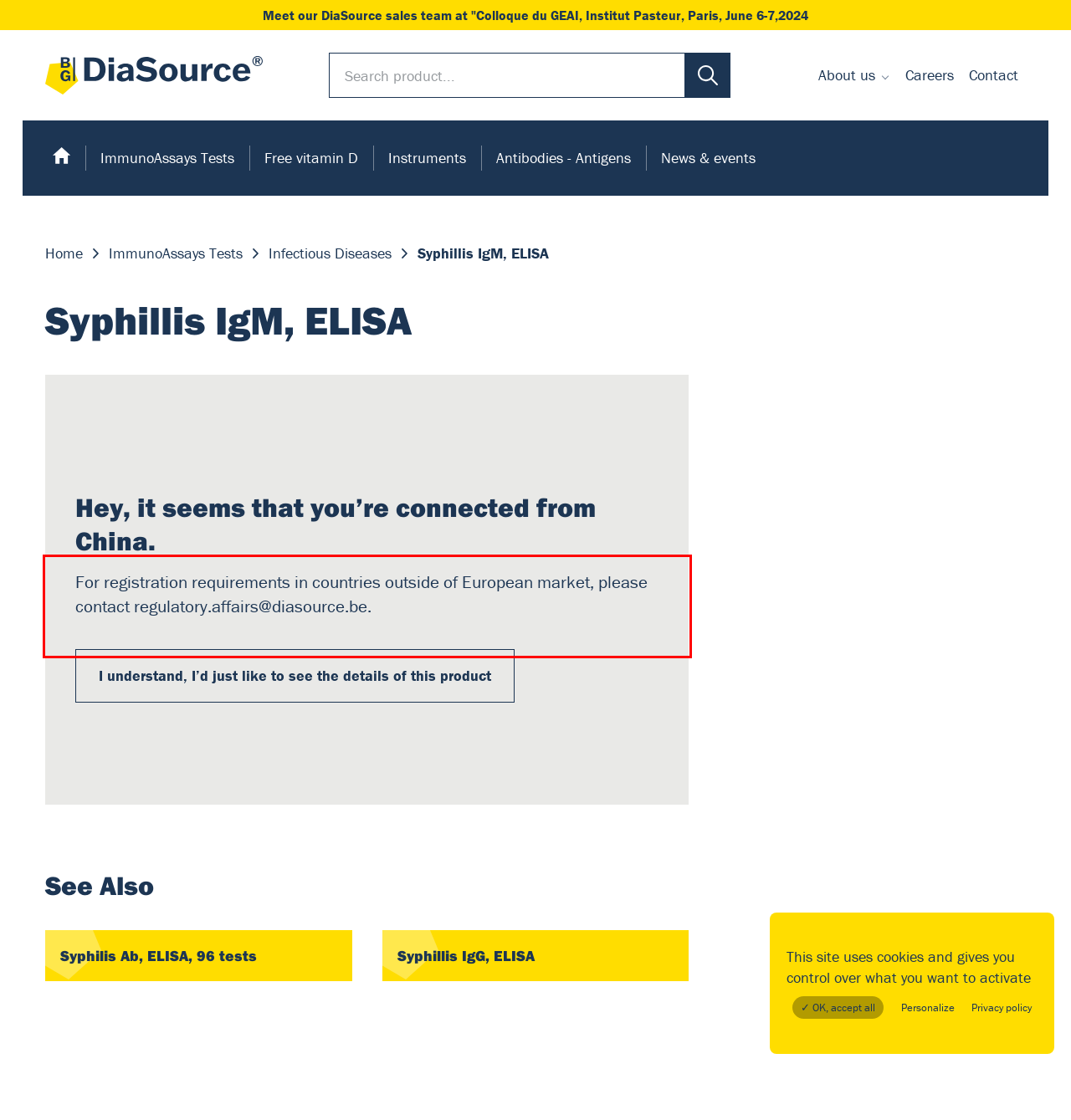In the screenshot of the webpage, find the red bounding box and perform OCR to obtain the text content restricted within this red bounding box.

Peroxidase activity is determined in the test by a substrate containing TMB. Positivity is indicated when blue colour appears; after stopping solution has been added, blue changes to yellow. The yellow colour intensity is measured by a photometer at 450 nm, and it is proportional to the concentration of specific antibodies in the sample.